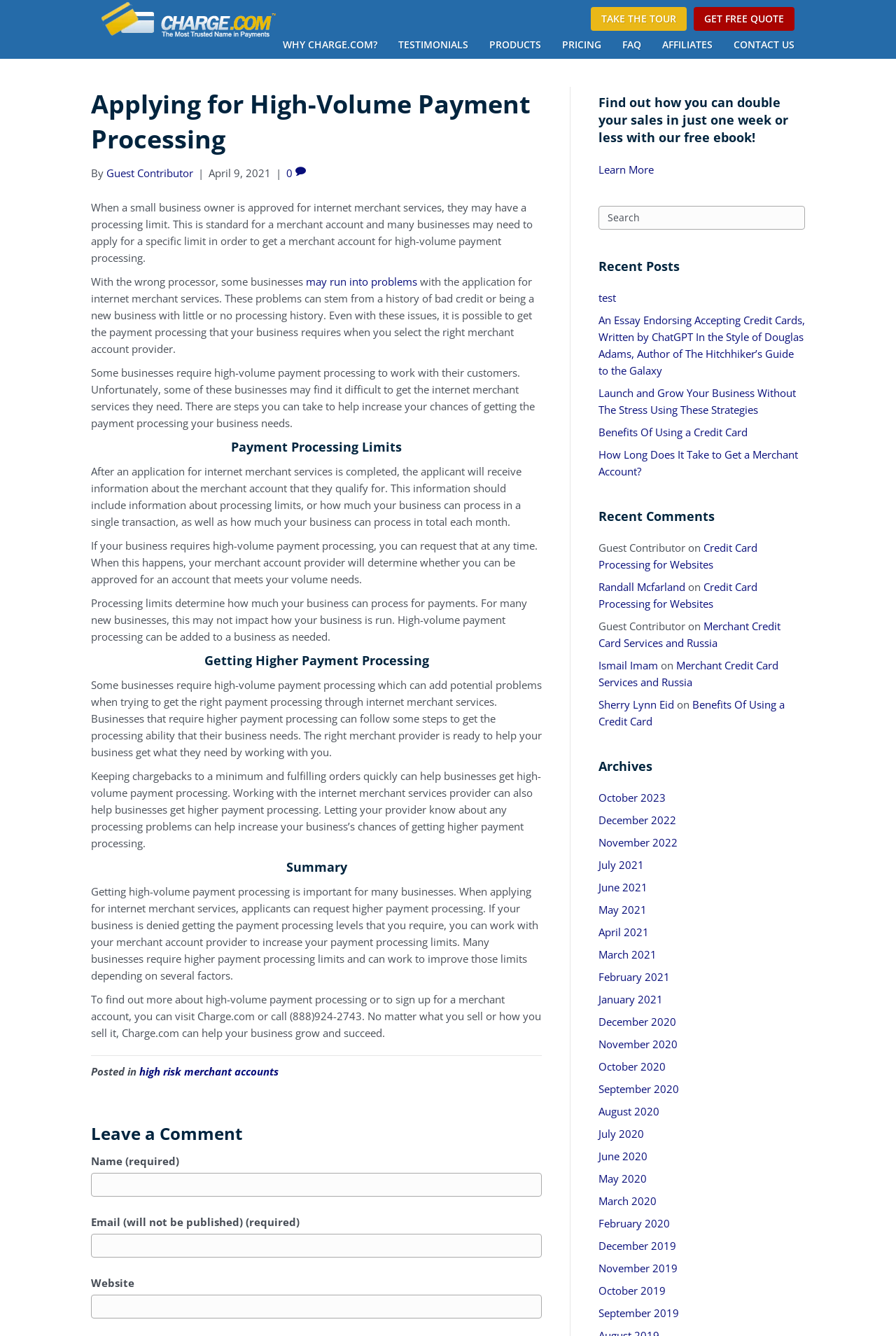Reply to the question below using a single word or brief phrase:
What is the topic of the recent post 'Benefits Of Using a Credit Card'?

Credit card benefits